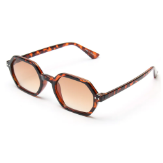What is the purpose of the tinted lenses?
Please answer the question with a single word or phrase, referencing the image.

UV protection